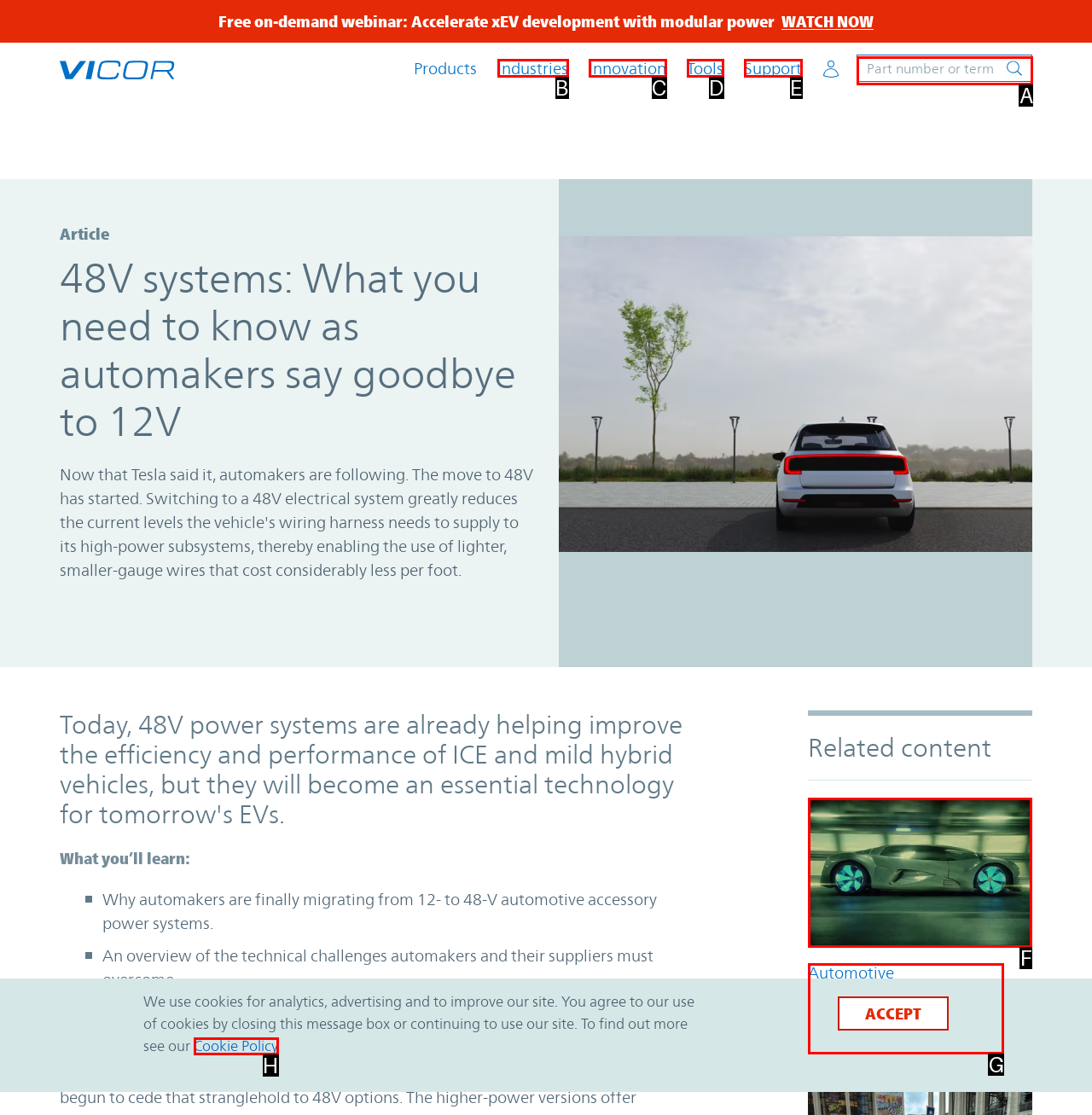From the given choices, which option should you click to complete this task: Share on Facebook? Answer with the letter of the correct option.

None